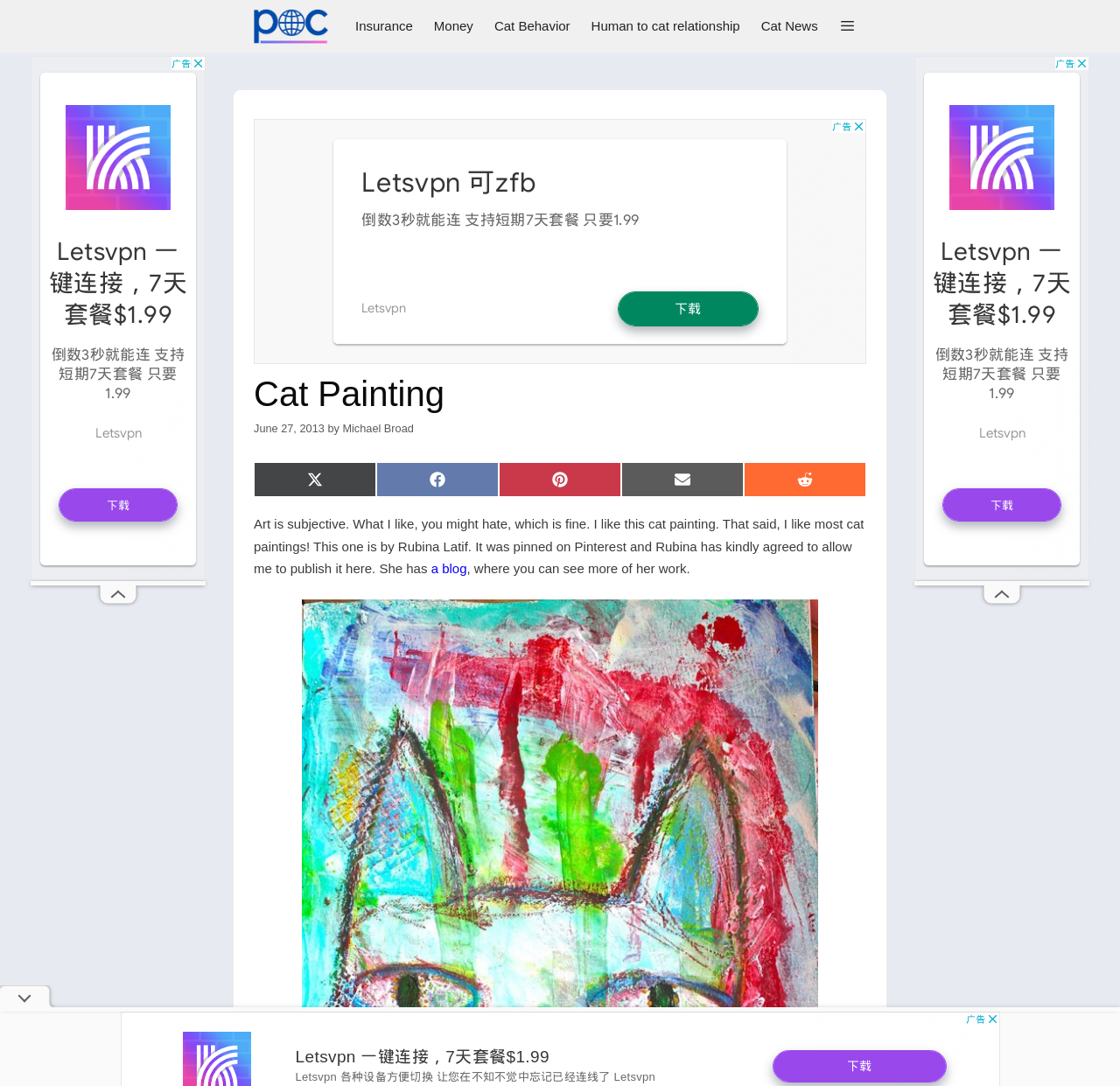Generate a comprehensive description of the webpage content.

The webpage is about a cat painting by Rubina Latif, shared by Michael Broad. At the top, there is a navigation bar with links to various categories, including "Insurance", "Money", "Cat Behavior", "Human to cat relationship", and "Cat News". On the top right, there is a button with an icon.

Below the navigation bar, there is a header section with the title "Cat Painting" and a timestamp "June 27, 2013". The author's name, "Michael Broad", is also mentioned. 

The main content of the webpage is a paragraph of text that discusses the subjective nature of art and the author's appreciation for cat paintings. The text also mentions that the painting is by Rubina Latif, who has a blog where more of her work can be seen.

On the left and right sides of the webpage, there are advertisements displayed in iframes. There are also small images on the top left and top right corners of the webpage. At the very bottom, there is a small image.

Social media sharing links are available below the main content, allowing users to share the webpage on Twitter, Facebook, Pinterest, Email, and Reddit.